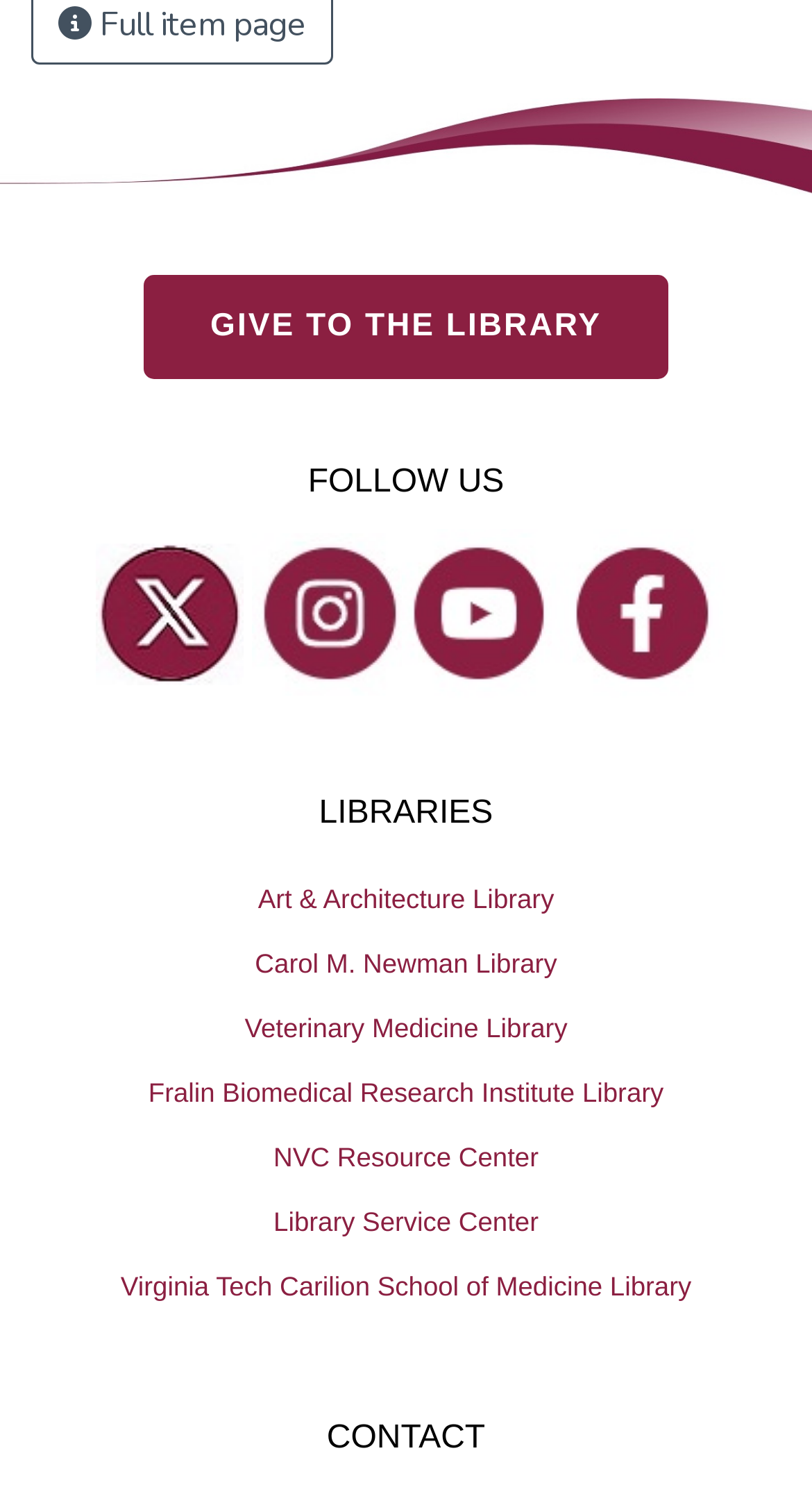Using the provided description GIVE TO THE LIBRARY, find the bounding box coordinates for the UI element. Provide the coordinates in (top-left x, top-left y, bottom-right x, bottom-right y) format, ensuring all values are between 0 and 1.

[0.0, 0.162, 1.0, 0.31]